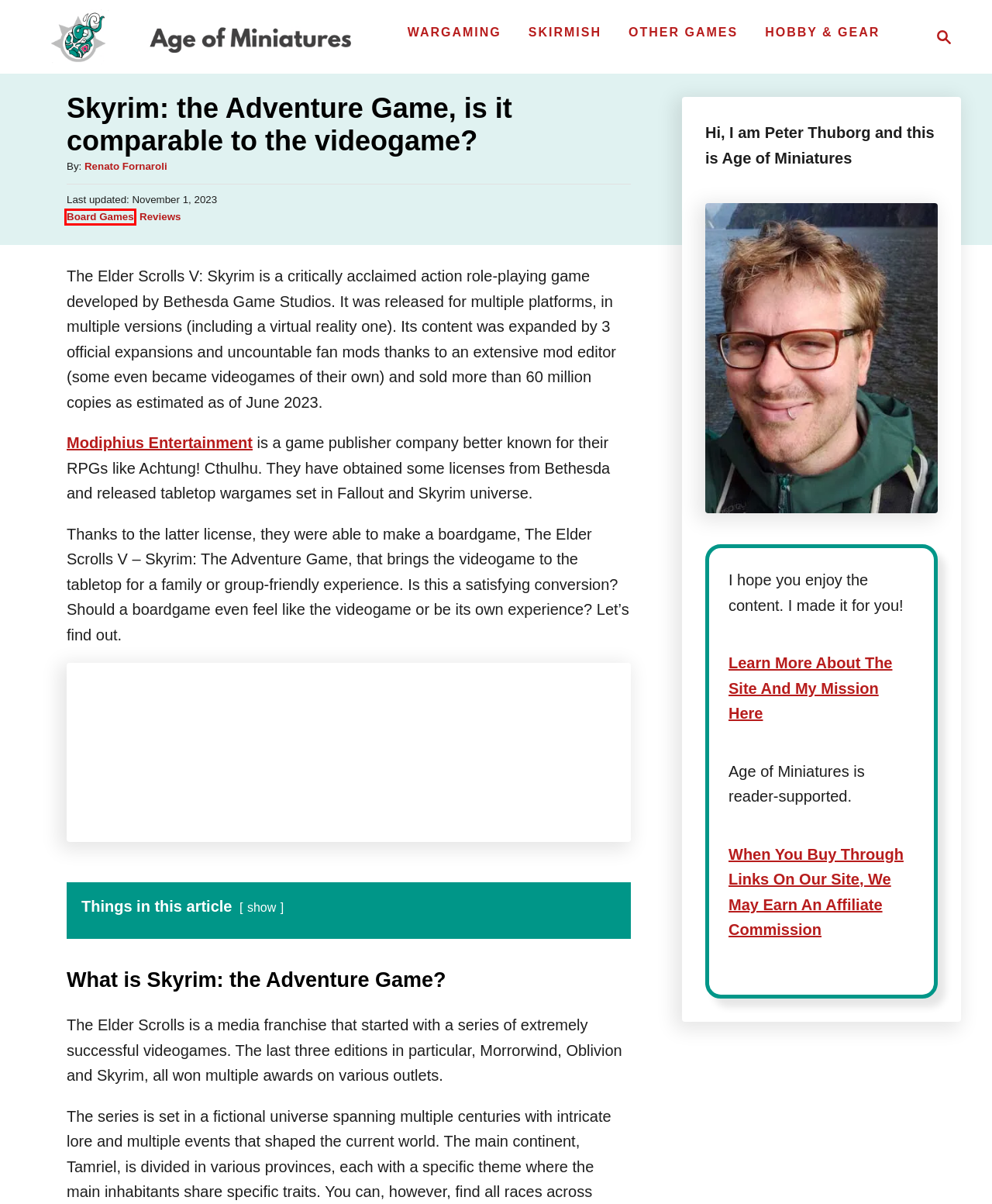Given a screenshot of a webpage with a red bounding box highlighting a UI element, choose the description that best corresponds to the new webpage after clicking the element within the red bounding box. Here are your options:
A. About Us at Age of Miniatures
B. The Elder Scrolls V: Skyrim – The Adventure Game | Board Game | BoardGameGeek
C. Reviews of Miniature Tools, Games and Warhammer Products
D. Renato Fornaroli | Age of Miniatures
E. Contact Age of Miniatures - Age of Miniatures
F. Affiliate Link Policy
G. Board Games: Articles, Guides and Reviews - Age of Miniatures
H. Age of Miniatures

G